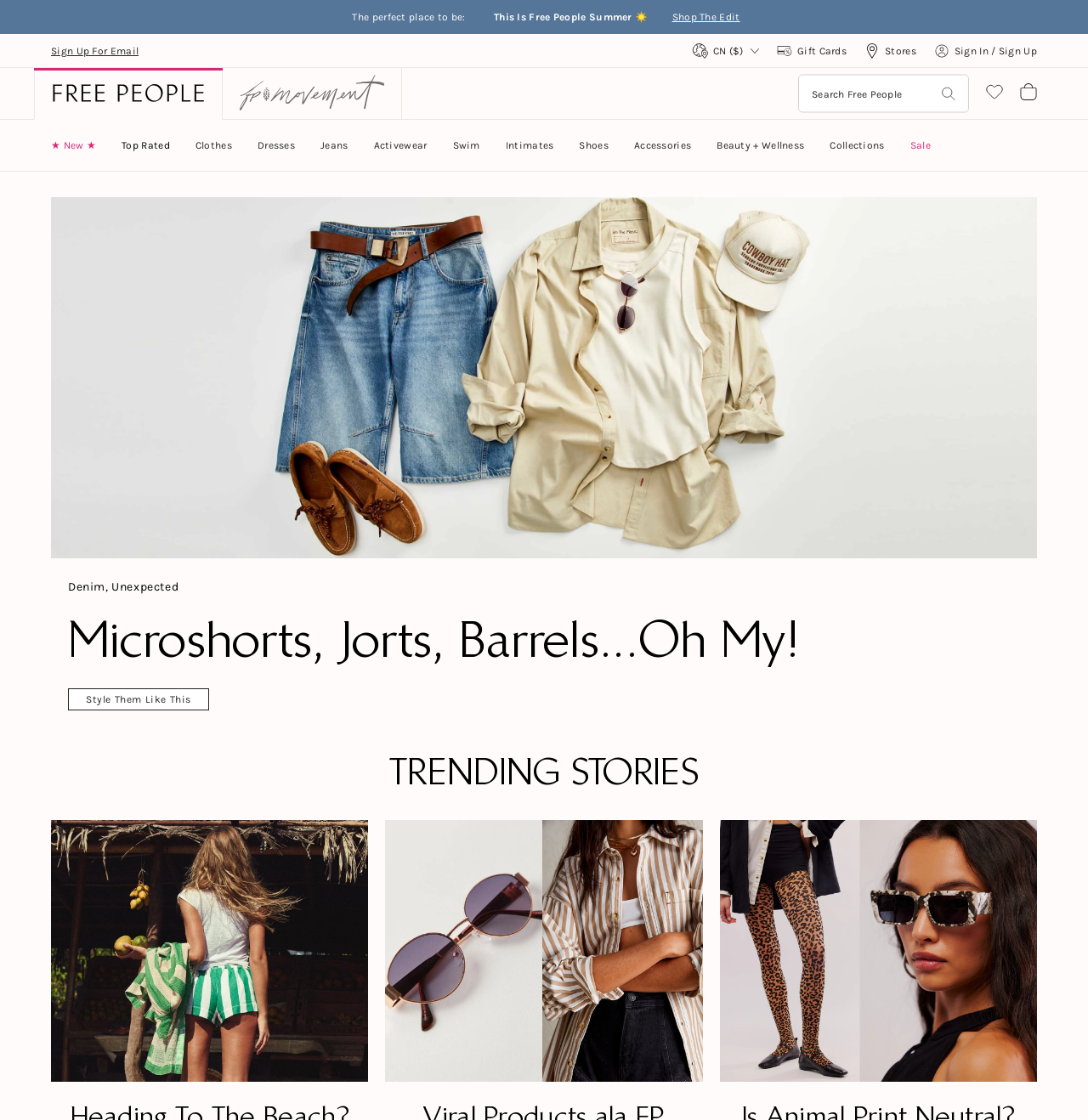What is the name of the blog?
Examine the webpage screenshot and provide an in-depth answer to the question.

The name of the blog can be found at the top of the webpage, which is 'FP Blog: Style, Beauty + Lifestyle Inspiration'.